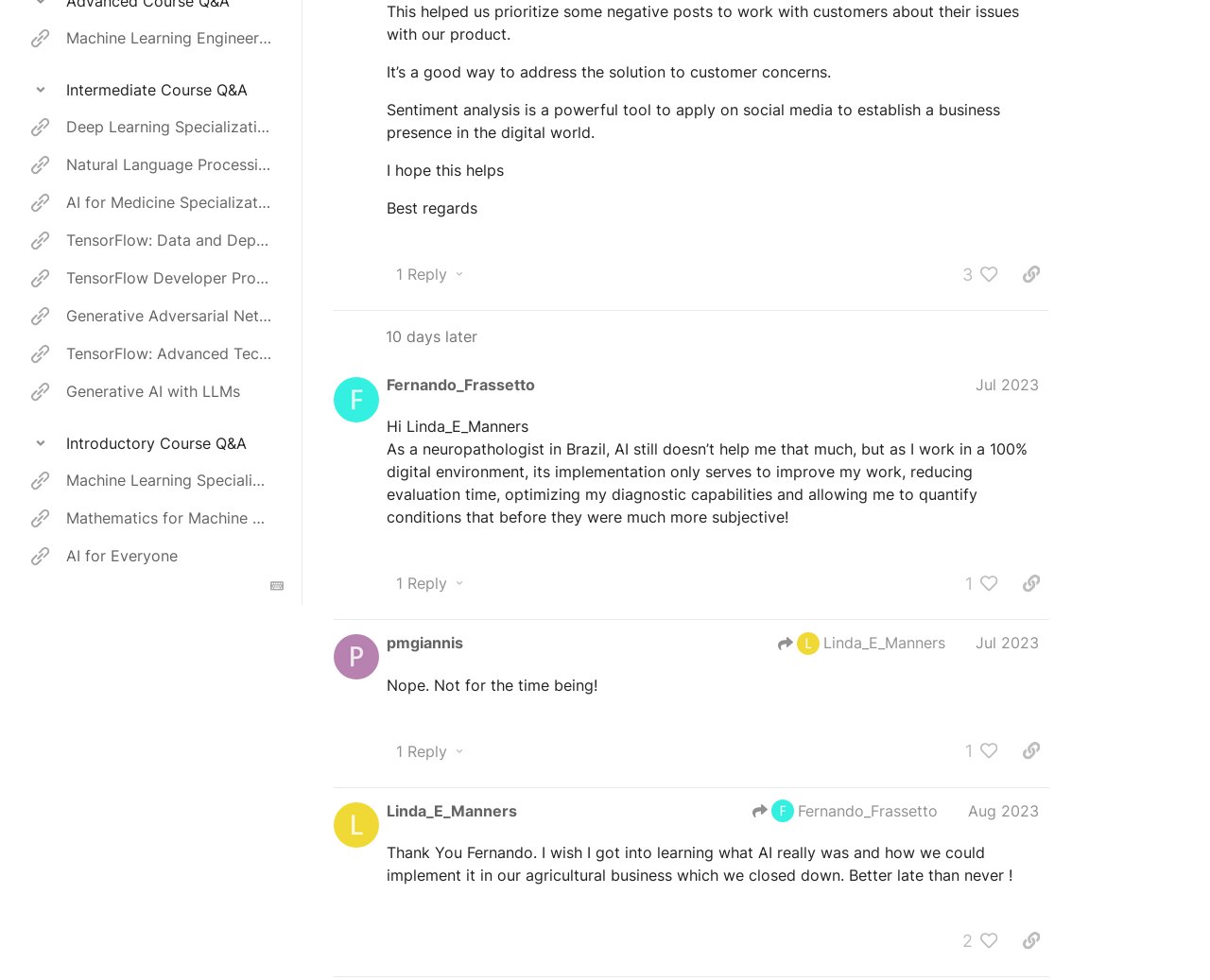Please determine the bounding box coordinates for the UI element described here. Use the format (top-left x, top-left y, bottom-right x, bottom-right y) with values bounded between 0 and 1: 1 Reply

[0.32, 0.749, 0.393, 0.784]